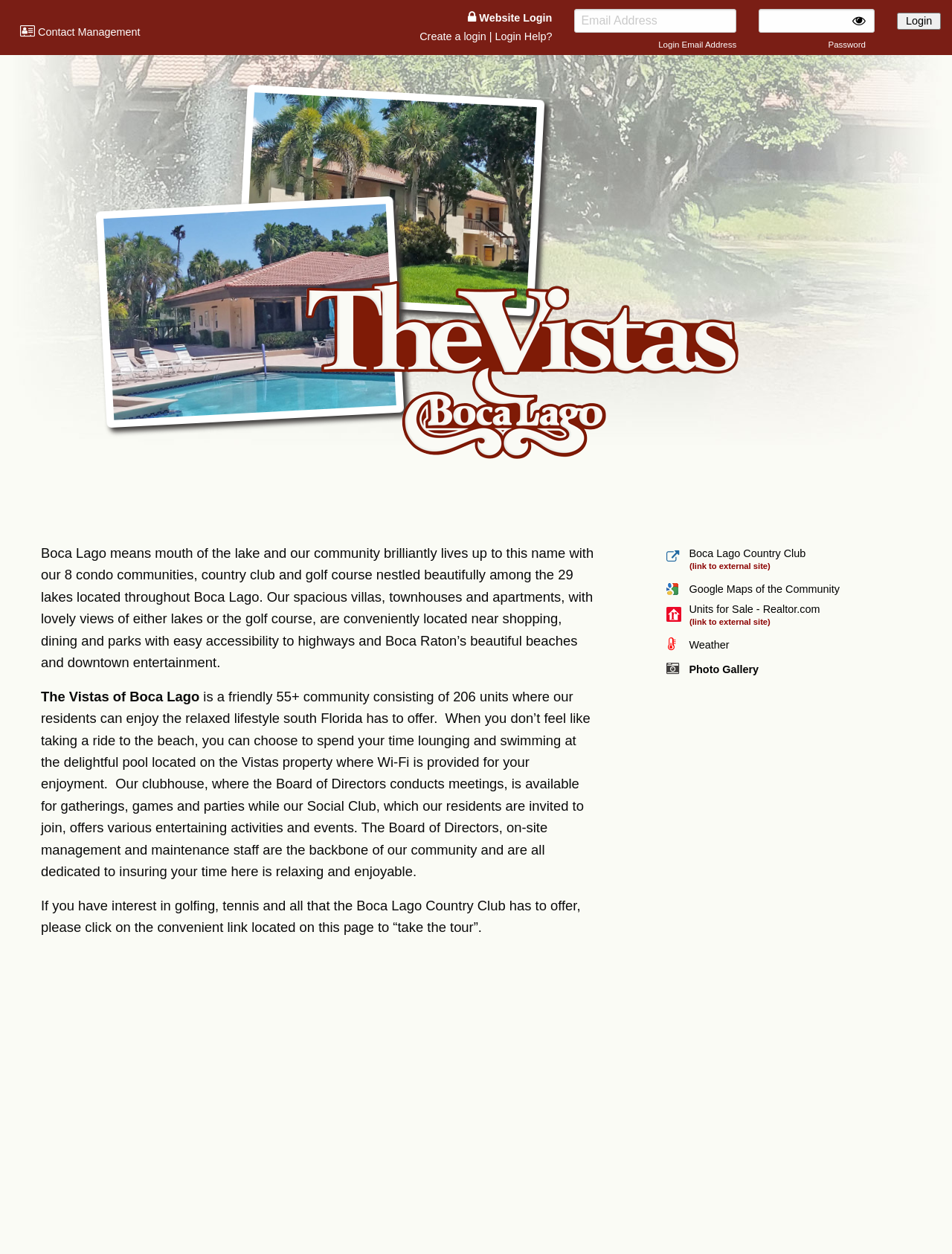Describe all the key features of the webpage in detail.

This webpage is the official website of The Vistas of Boca Lago, a 55+ community in Boca Raton, Florida. At the top, there is a layout table with a link to "Contact Management" on the left side. On the right side, there is another layout table with a security message, a "Website Login" title, and a login form with fields for email address and password, accompanied by a "Login" button.

Below the login form, there are two community photos, one on the left and one on the right. Underneath the photos, there is a descriptive paragraph about the community, highlighting its features, such as lakes, golf course, and convenient location. The paragraph is followed by a brief introduction to The Vistas of Boca Lago, describing it as a friendly community with amenities like a pool, clubhouse, and social club.

Further down, there are links to external sites, including the Boca Lago Country Club, Google Maps, Realtor.com, and a weather website. There is also a link to a photo gallery. At the very bottom of the page, there is a content information section with links to CondoSites, the website's copyright information, and terms of use and privacy policy.